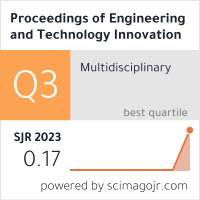Generate an elaborate description of what you see in the image.

The image presents the journal logo for the "Proceedings of Engineering and Technology Innovation," showcasing its Q3 ranking in the SJR (Scimago Journal Rank) 2023 metrics. This ranking is highlighted alongside an orange badge indicating the journal's classification within the multidisciplinary field. The SJR score is listed as 0.17, indicating its relevance and impact factor within the academic community. The logo design is structured in a clean and professional format, reflecting the journal's commitment to quality research and innovation in engineering and technology.